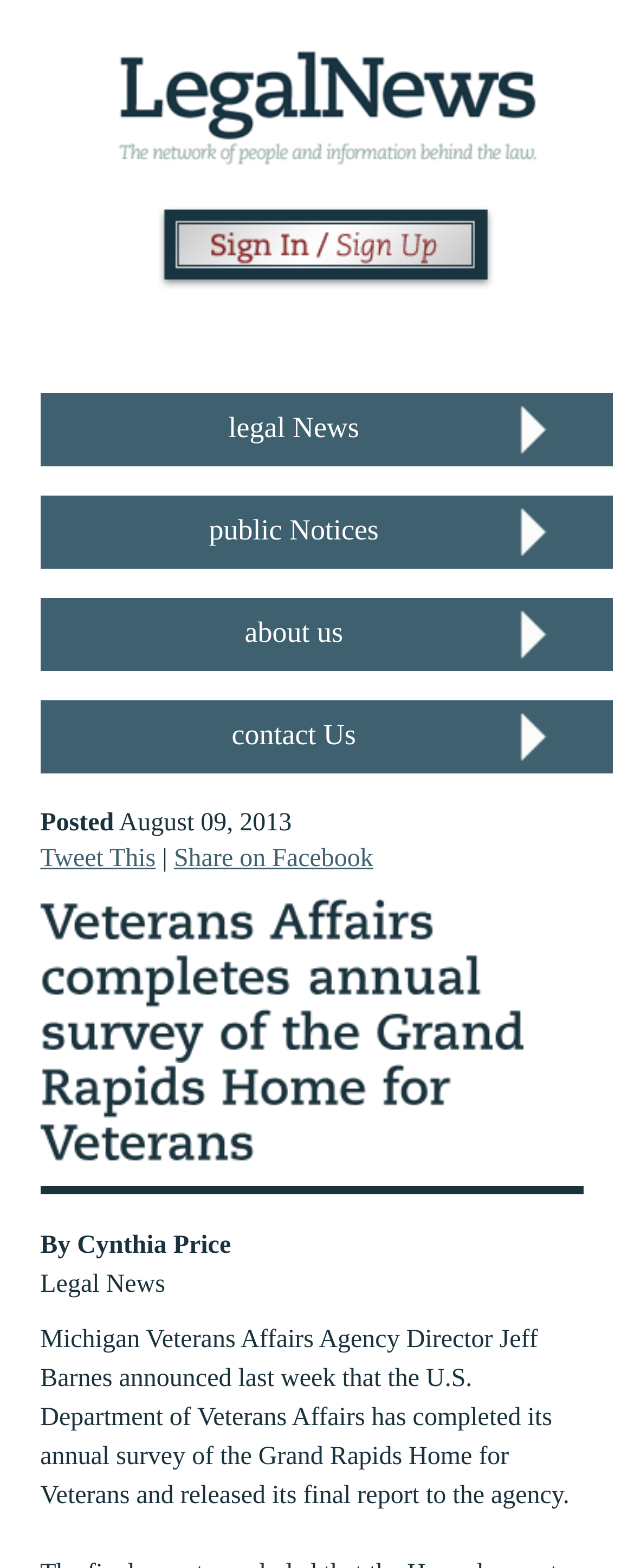Please answer the following question using a single word or phrase: 
Who is the author of the latest article?

Cynthia Price